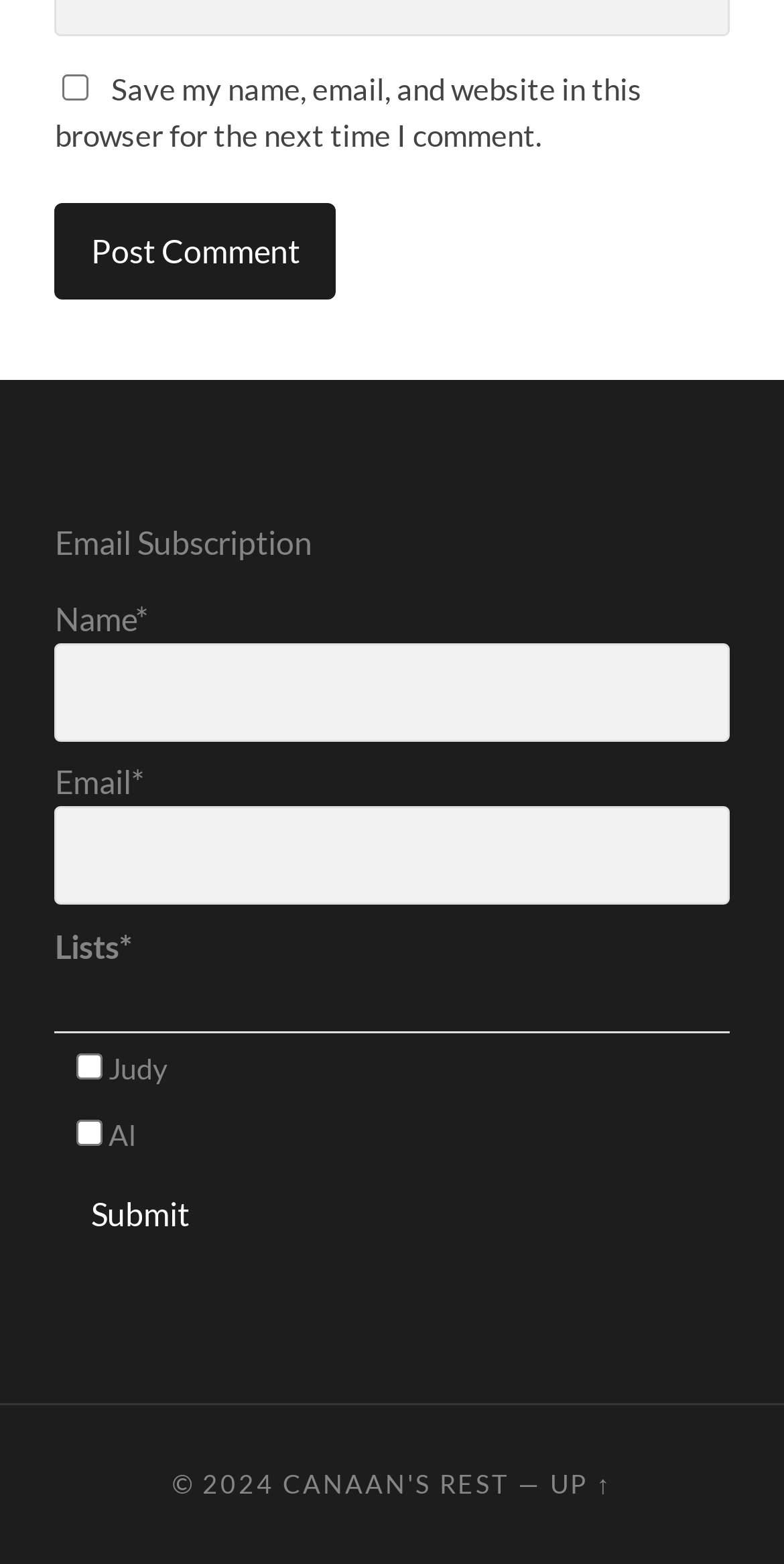Answer the question below with a single word or a brief phrase: 
How many rows are in the table?

2